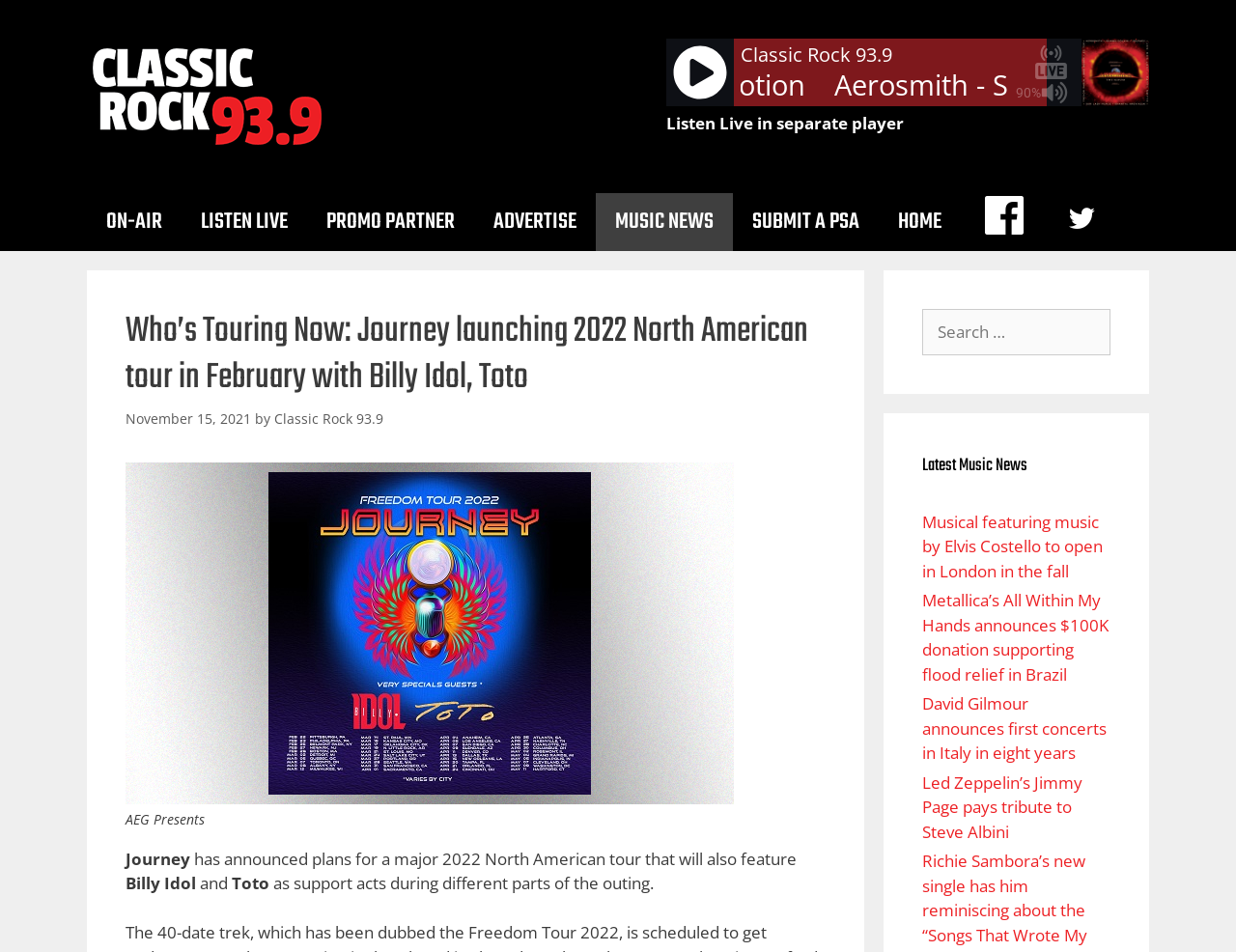What is the name of the band launching a 2022 North American tour?
Examine the screenshot and reply with a single word or phrase.

Journey